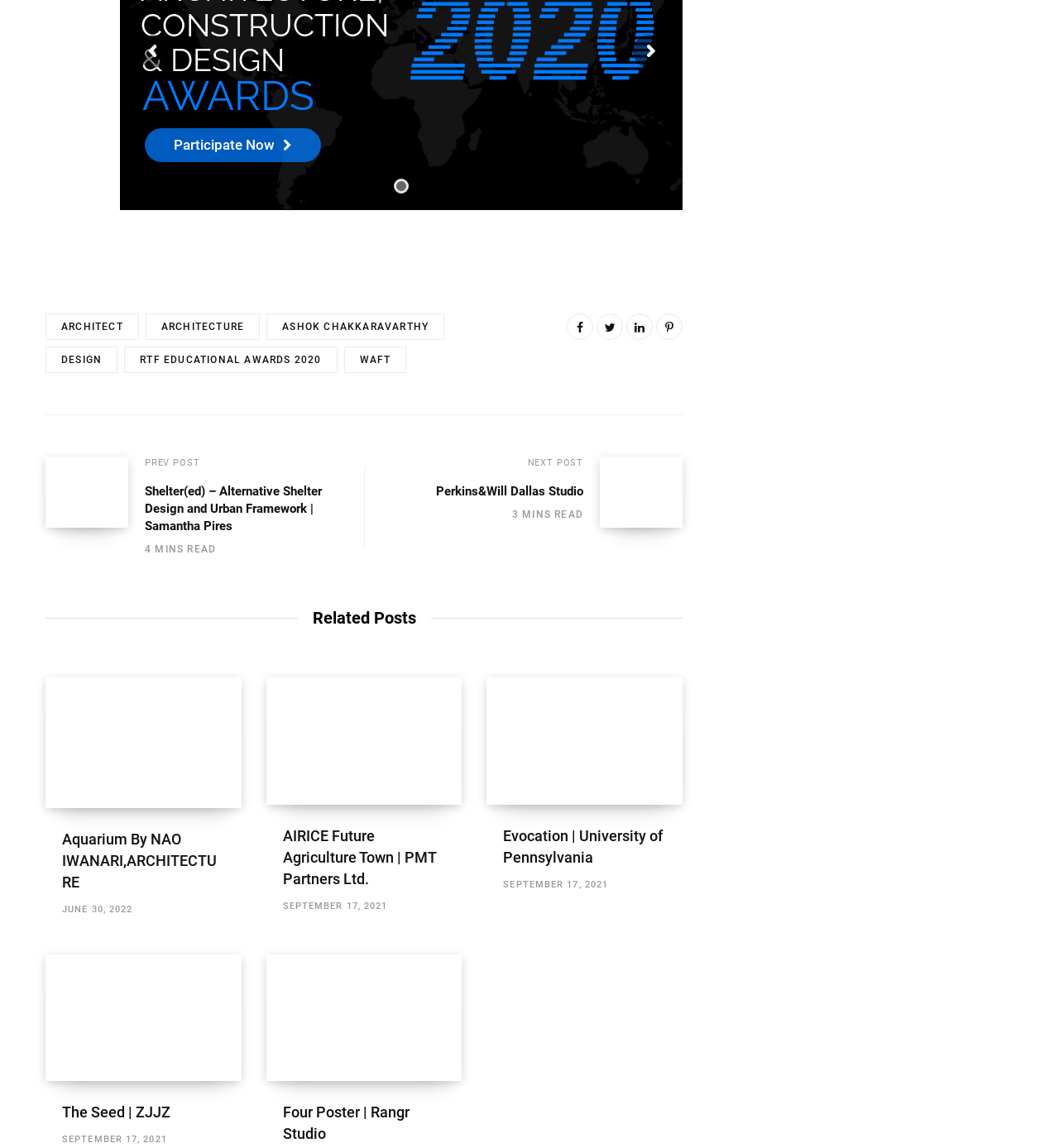Pinpoint the bounding box coordinates of the clickable element to carry out the following instruction: "Click on 'Participate Now'."

[0.164, 0.119, 0.259, 0.133]